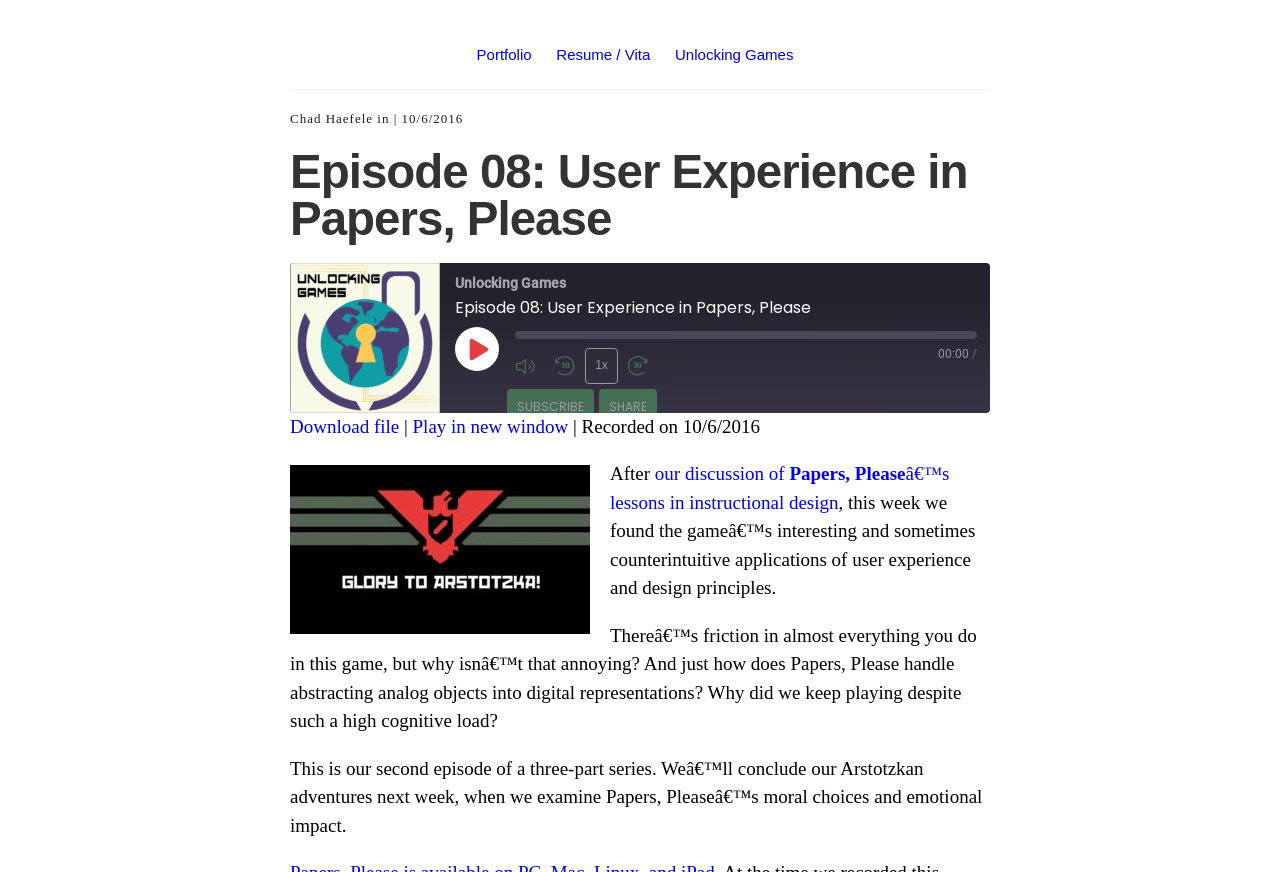Please determine the bounding box coordinates, formatted as (top-left x, top-left y, bottom-right x, bottom-right y), with all values as floating point numbers between 0 and 1. Identify the bounding box of the region described as: Share

[0.468, 0.446, 0.513, 0.487]